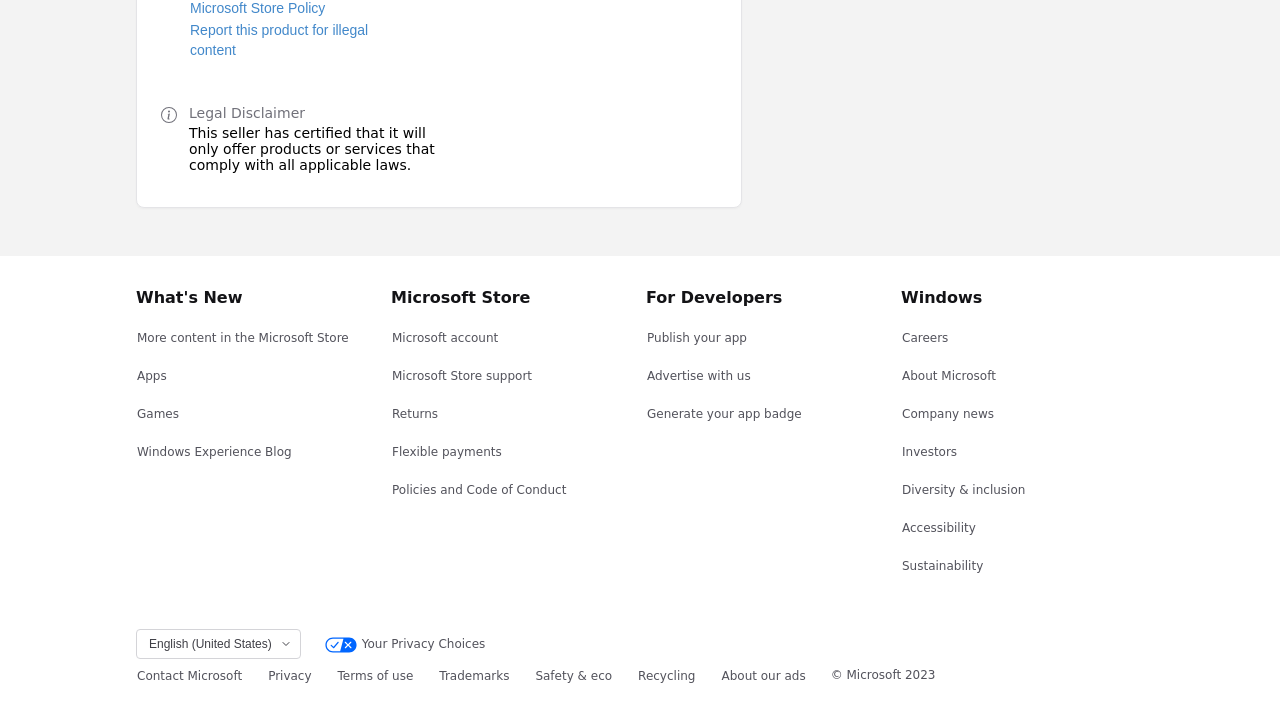What is the copyright information at the bottom of the page?
Provide a fully detailed and comprehensive answer to the question.

The copyright information at the bottom of the page indicates that the content on the website is owned by Microsoft and is protected by copyright law. The year 2023 likely refers to the year in which the copyright was asserted.